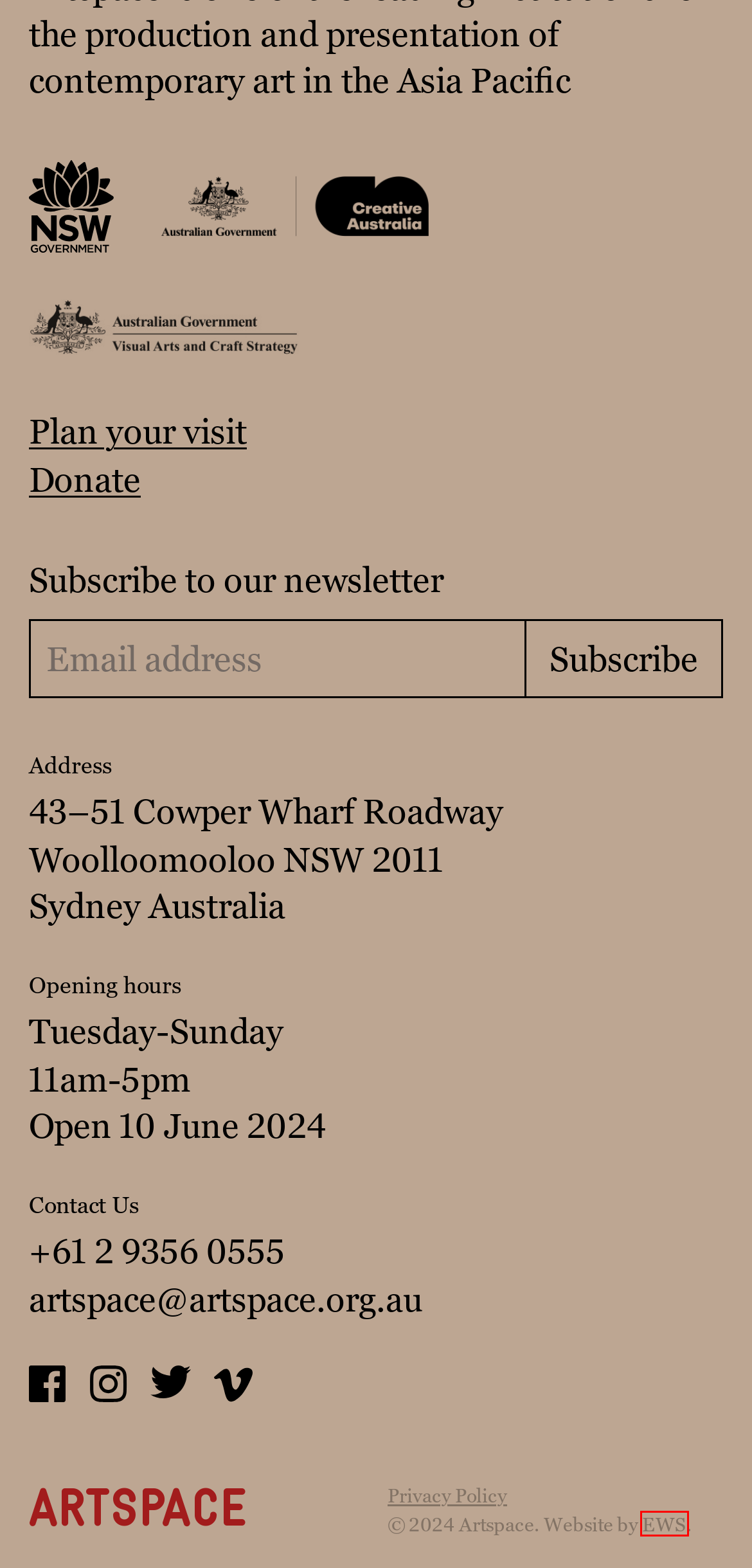You have a screenshot of a webpage with a red bounding box around an element. Identify the webpage description that best fits the new page that appears after clicking the selected element in the red bounding box. Here are the candidates:
A. Volume: Another Art Book Fair | Artspace
B. Franco Belgiorno-Nettis Archive | Artspace
C. One Year Studio Program | Artspace
D. Elle Williams Studio
E. FAQs | Artspace
F. Plan your visit | Artspace
G. About Artspace | Artspace
H. News | Artspace

D